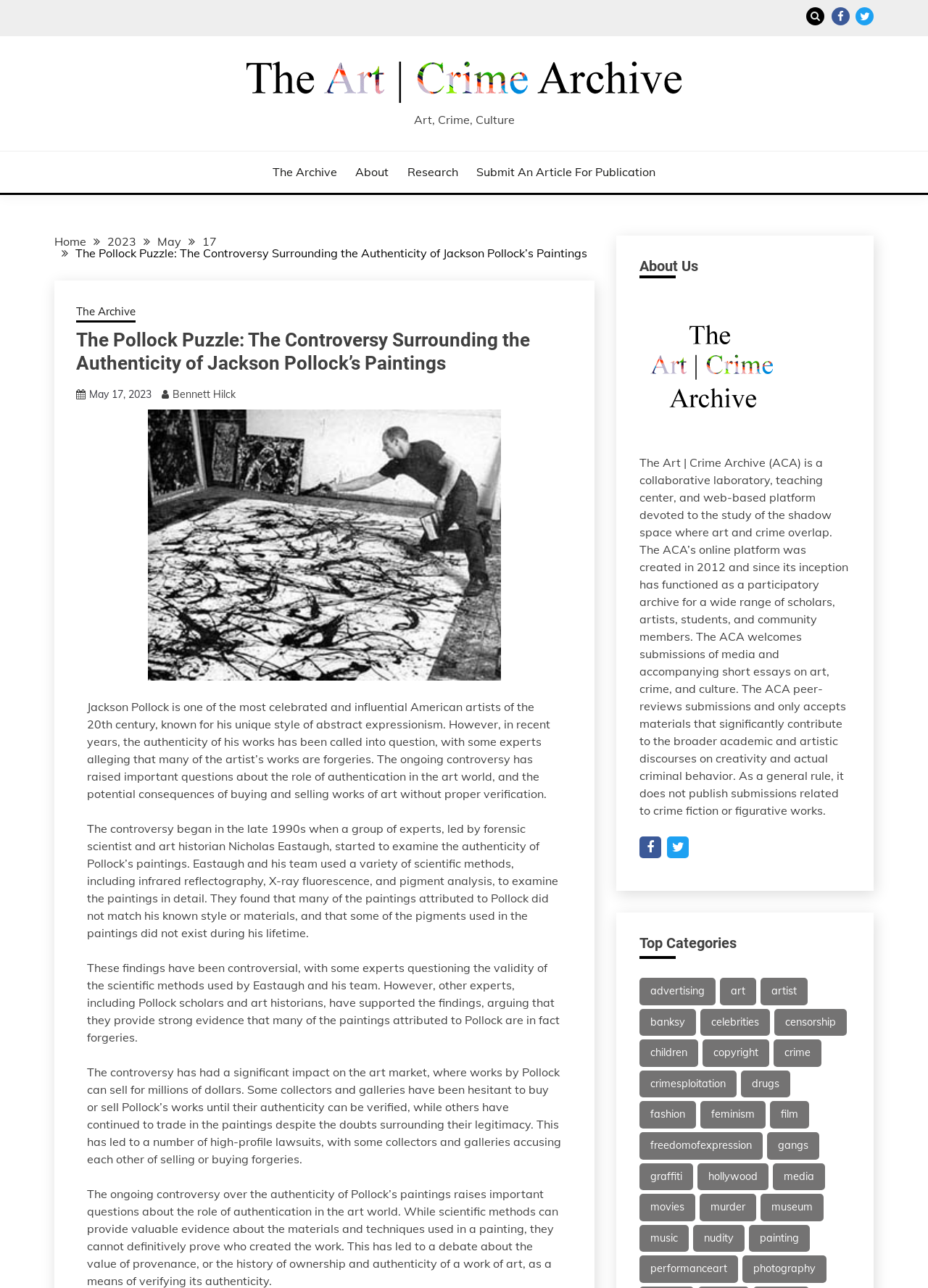Using the provided description: "market research trade", find the bounding box coordinates of the corresponding UI element. The output should be four float numbers between 0 and 1, in the format [left, top, right, bottom].

None